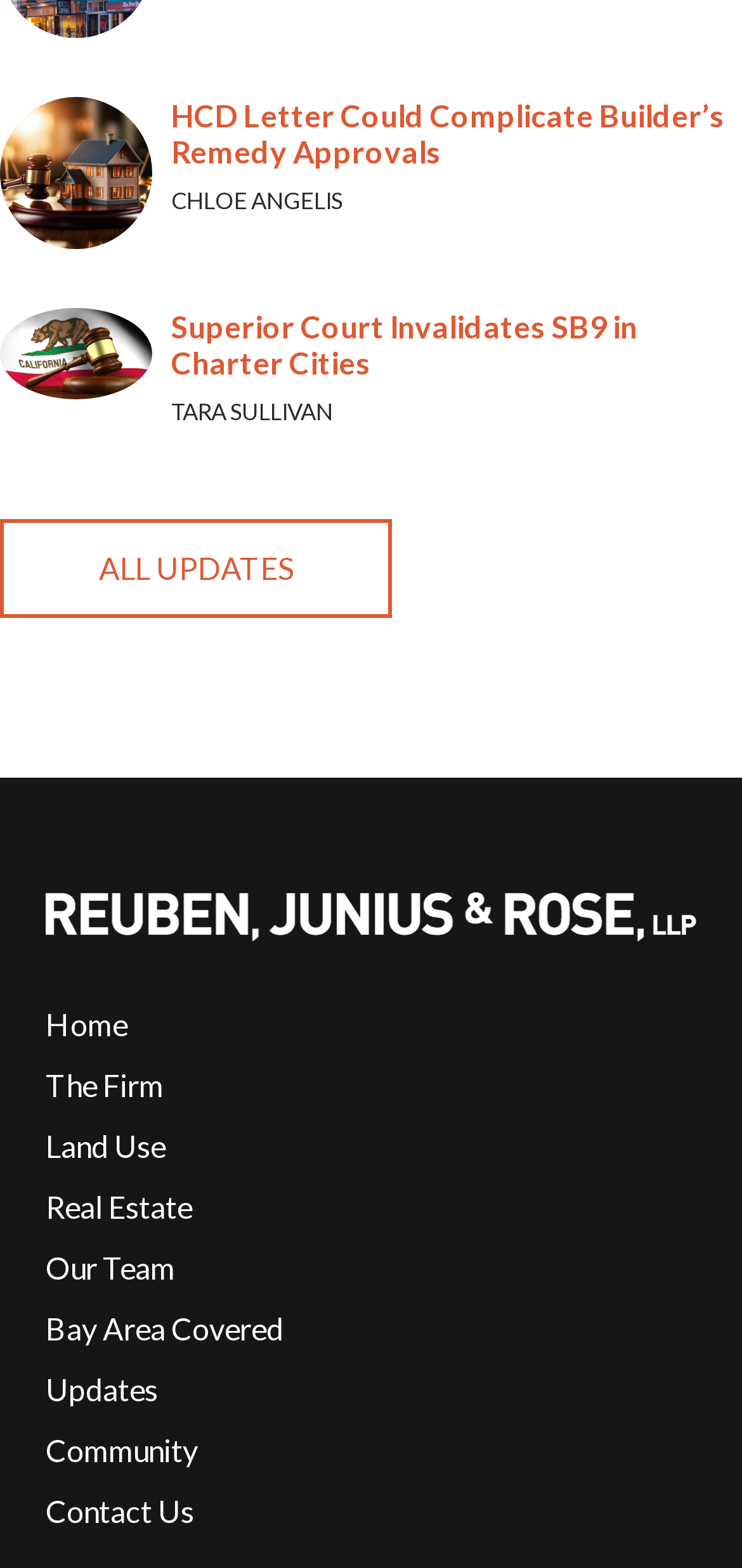What is the name of the author of the first article? Analyze the screenshot and reply with just one word or a short phrase.

CHLOE ANGELIS